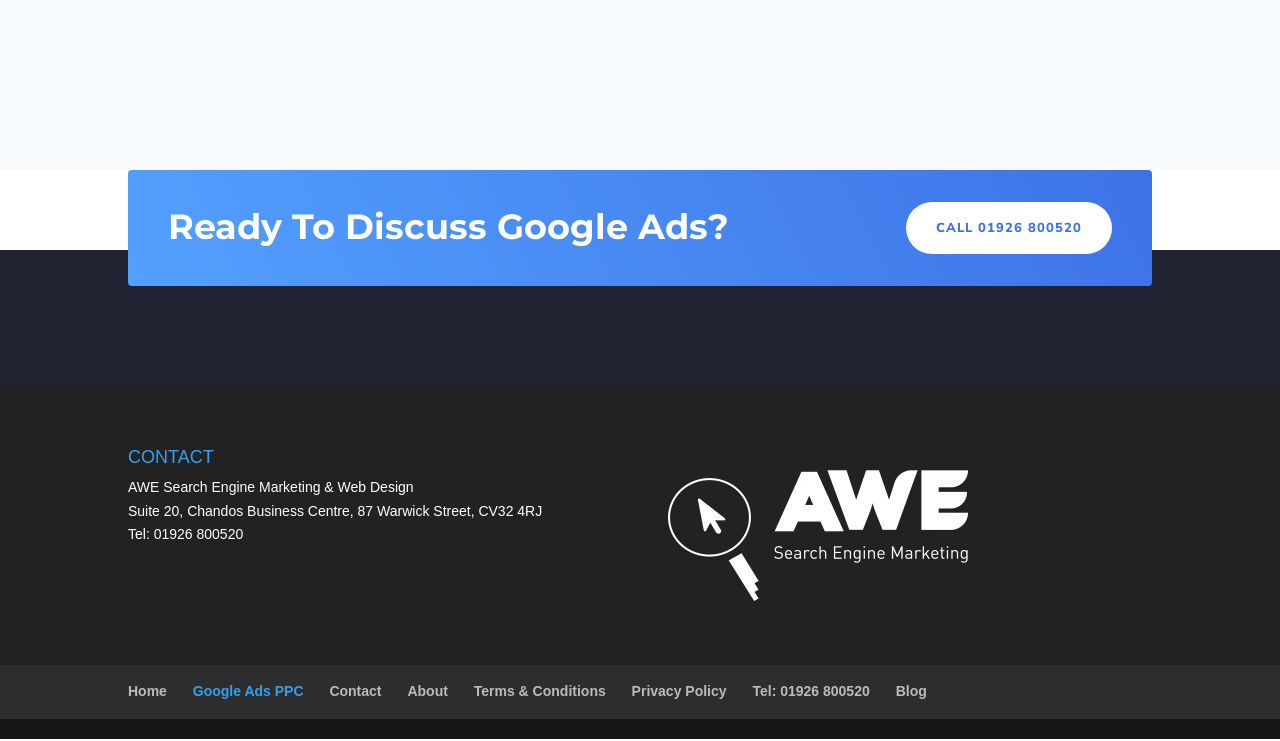Extract the bounding box coordinates of the UI element described: "Privacy Policy". Provide the coordinates in the format [left, top, right, bottom] with values ranging from 0 to 1.

[0.493, 0.921, 0.568, 0.943]